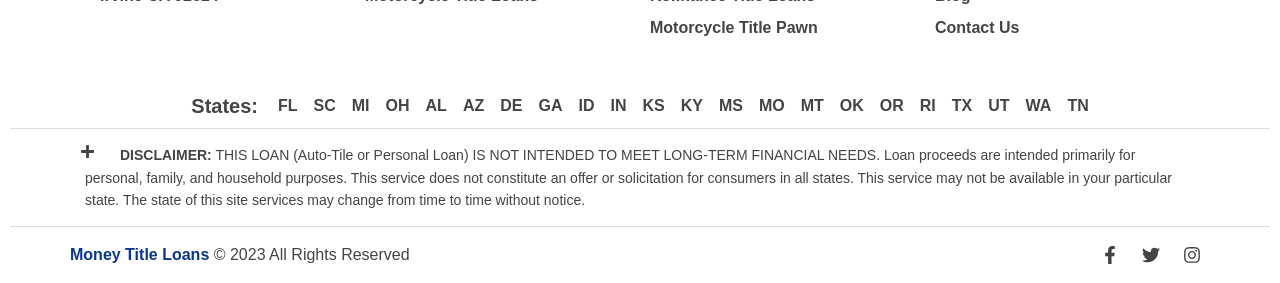Determine the bounding box coordinates for the UI element matching this description: "Money Title Loans".

[0.055, 0.87, 0.164, 0.93]